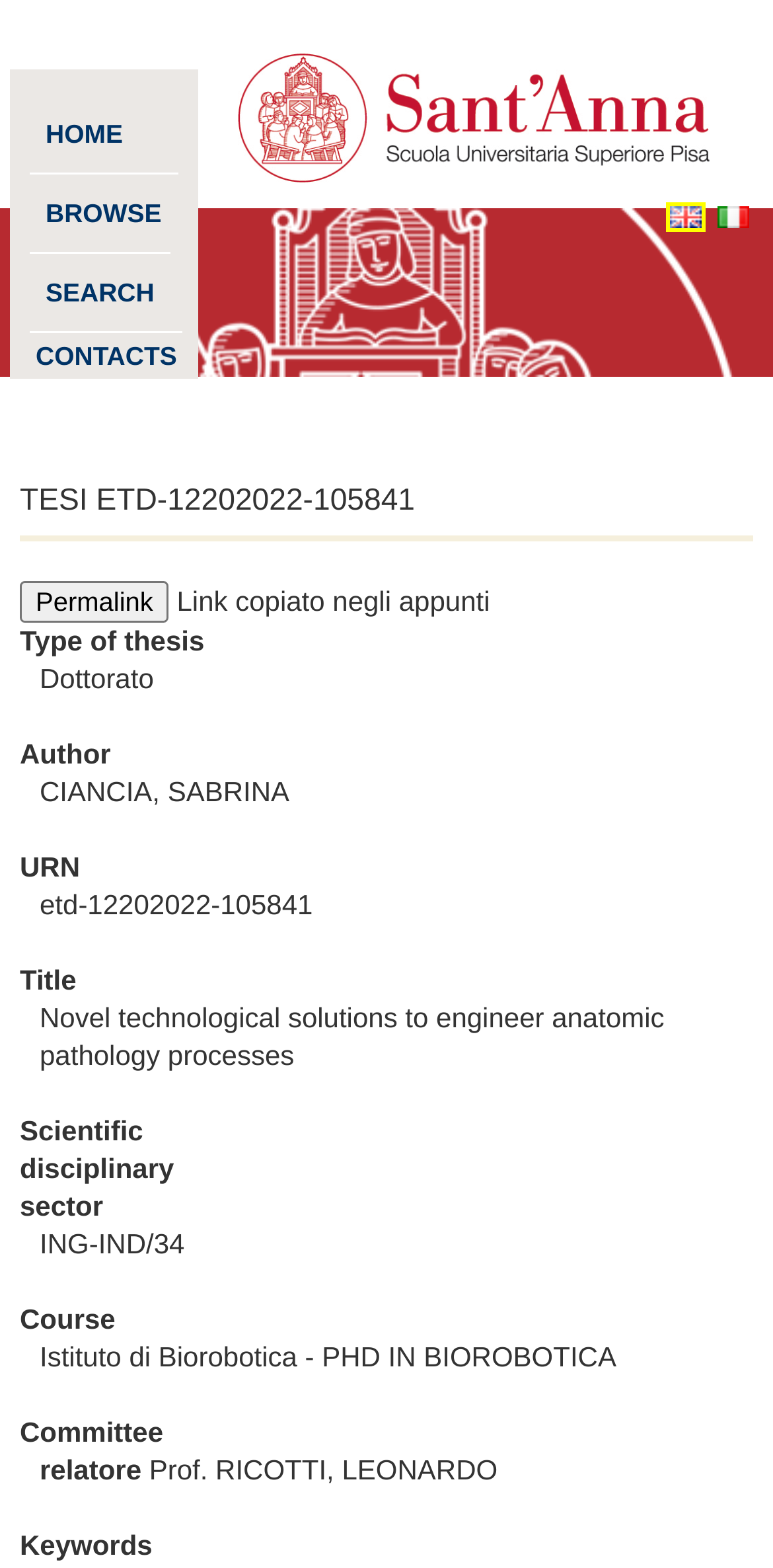Highlight the bounding box of the UI element that corresponds to this description: "Permalink".

[0.026, 0.371, 0.219, 0.398]